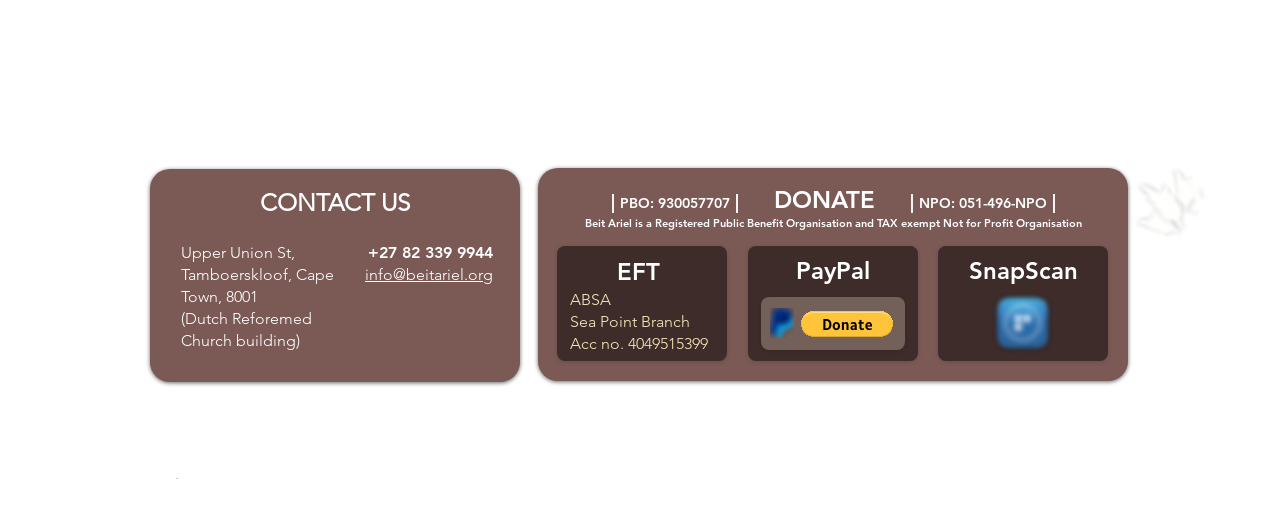Determine the bounding box coordinates of the clickable region to follow the instruction: "Click the 'Facebook' link".

[0.733, 0.925, 0.762, 0.998]